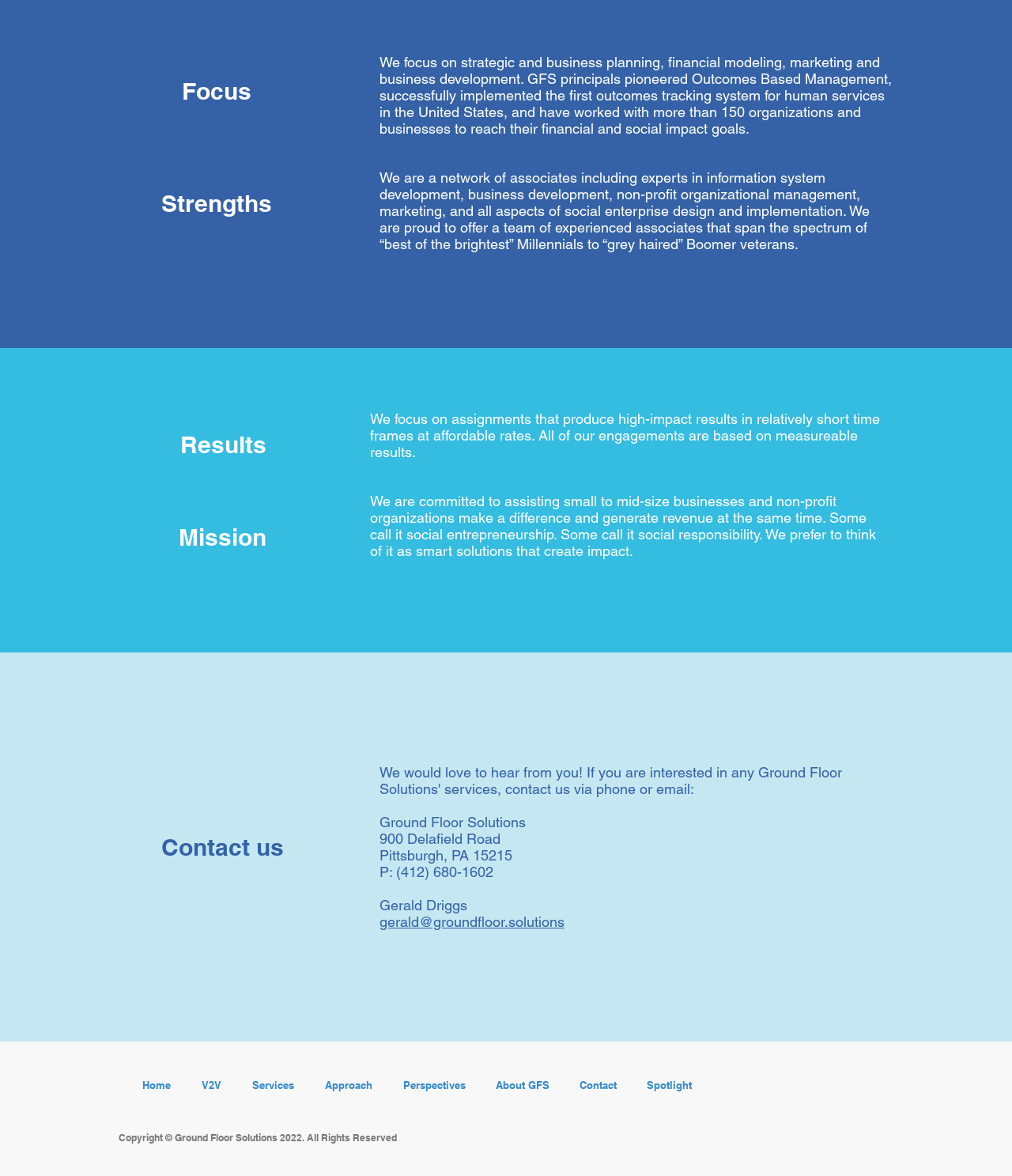Determine the bounding box for the UI element described here: "About GFS".

[0.475, 0.906, 0.558, 0.939]